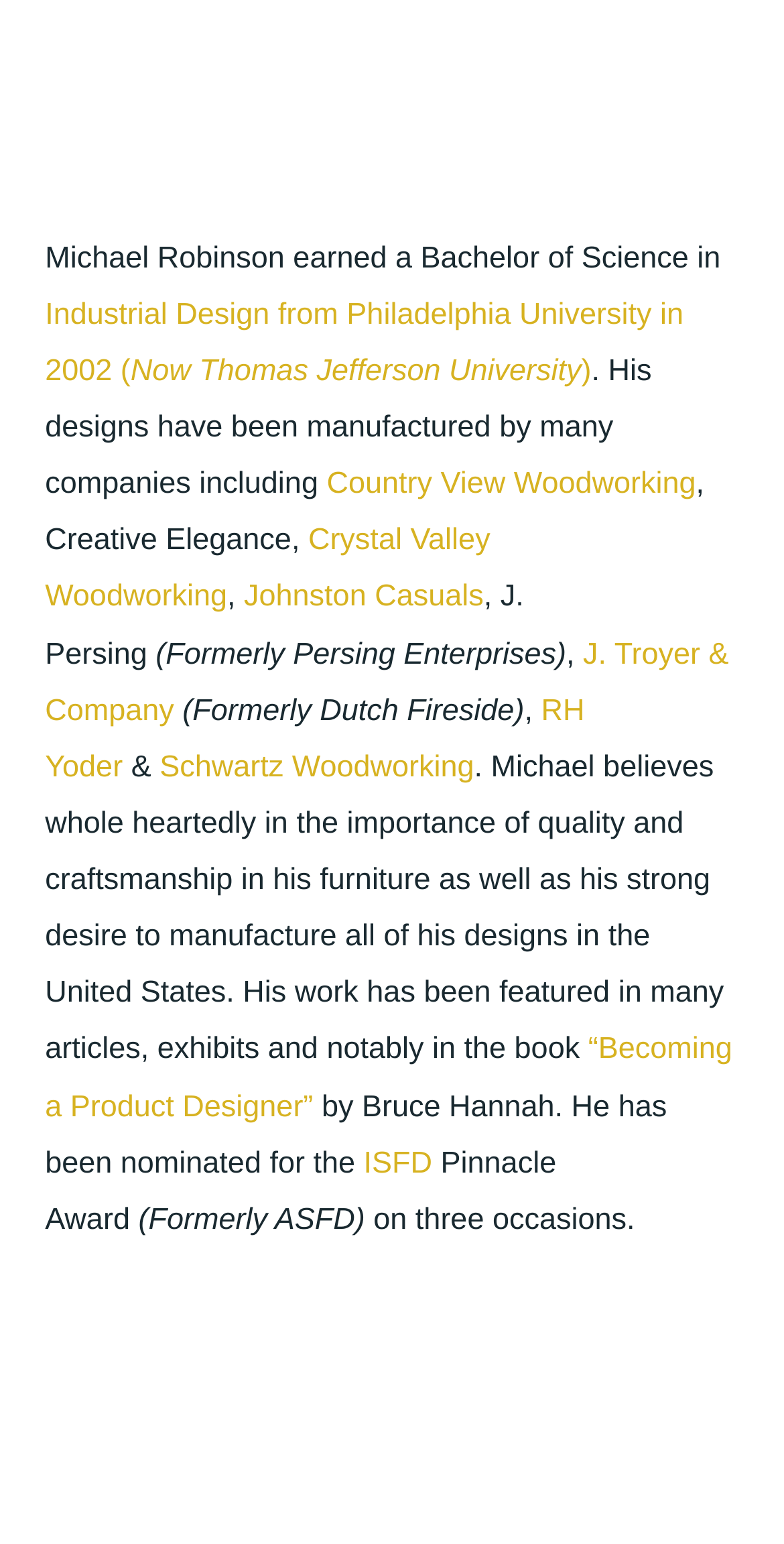Answer in one word or a short phrase: 
What companies have manufactured Michael's designs?

Several companies